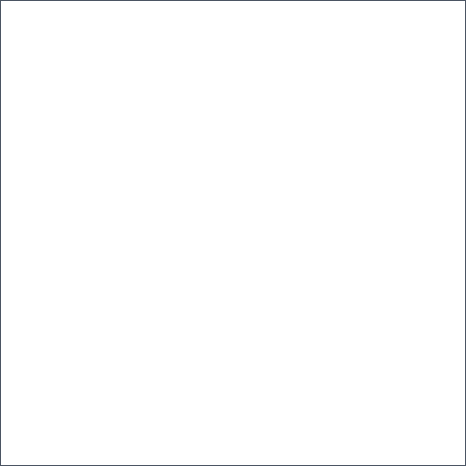What is the focus of the customer testimonials?
Provide an in-depth and detailed explanation in response to the question.

The customer testimonials focus on the sleek design and handling of the Blade IP golf cart, highlighting the positive experiences of customers with the product and its features.